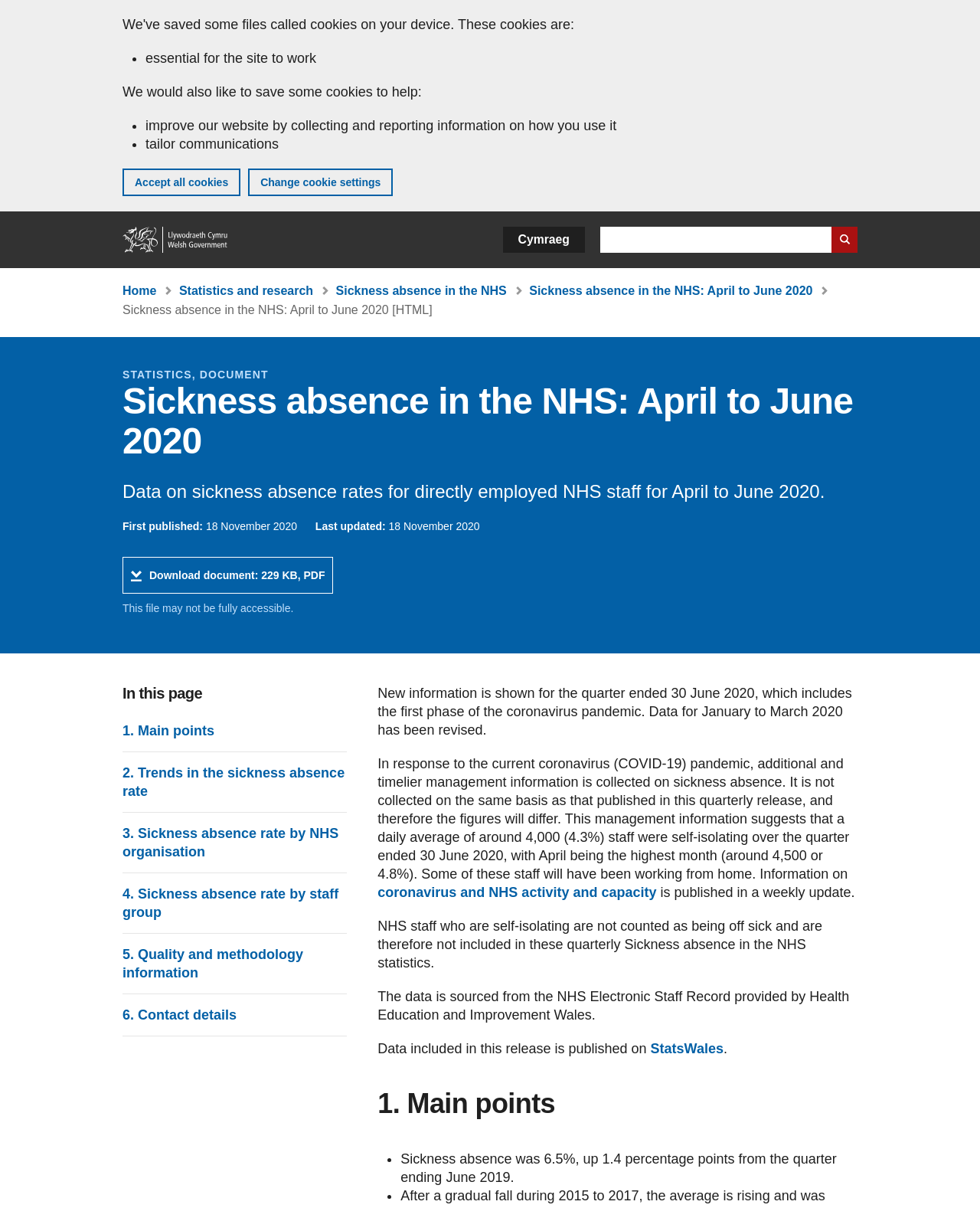Please identify the bounding box coordinates of the clickable element to fulfill the following instruction: "Search GOV.WALES". The coordinates should be four float numbers between 0 and 1, i.e., [left, top, right, bottom].

[0.612, 0.188, 0.875, 0.209]